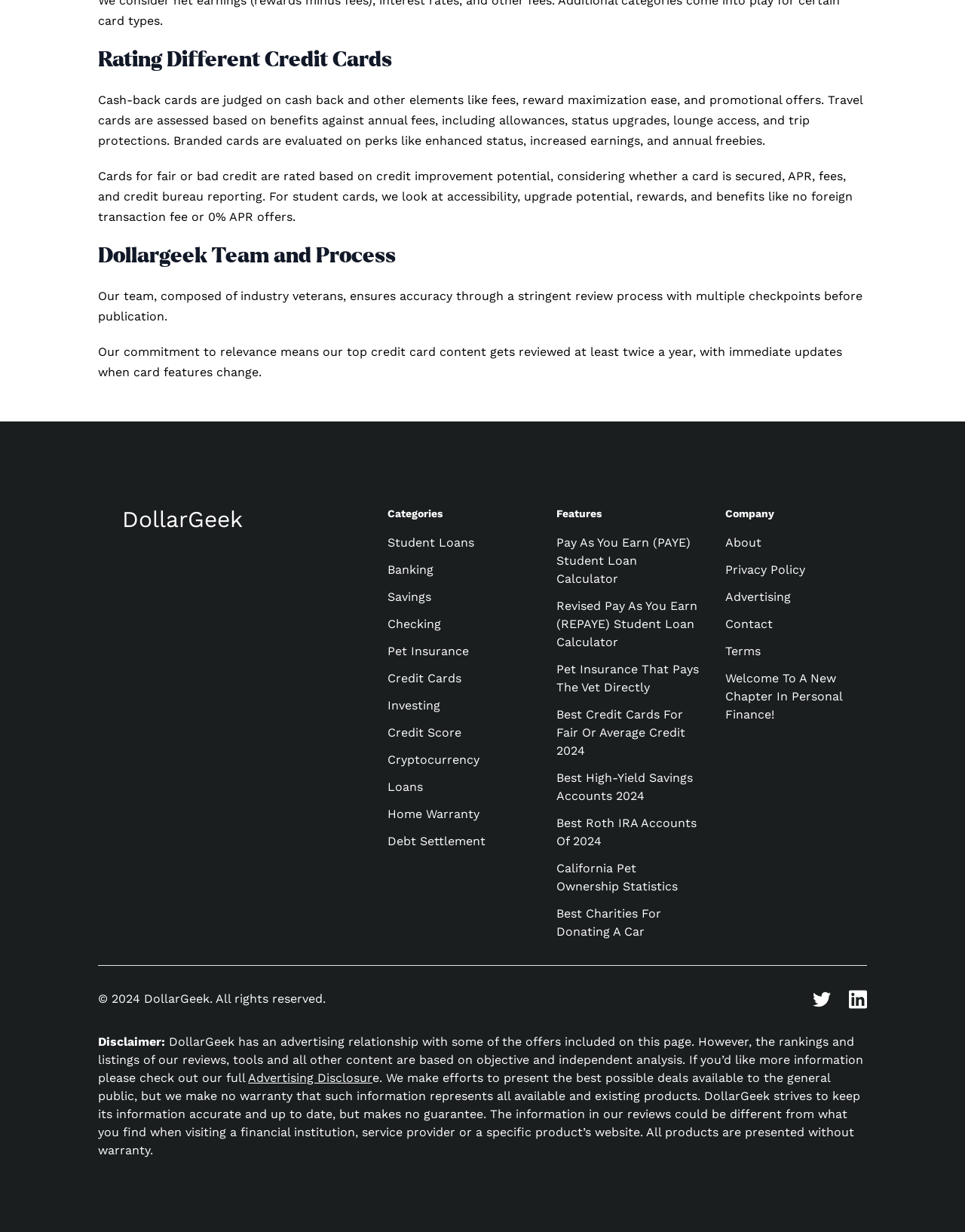Based on the element description Best High-Yield Savings Accounts 2024, identify the bounding box of the UI element in the given webpage screenshot. The coordinates should be in the format (top-left x, top-left y, bottom-right x, bottom-right y) and must be between 0 and 1.

[0.577, 0.625, 0.718, 0.652]